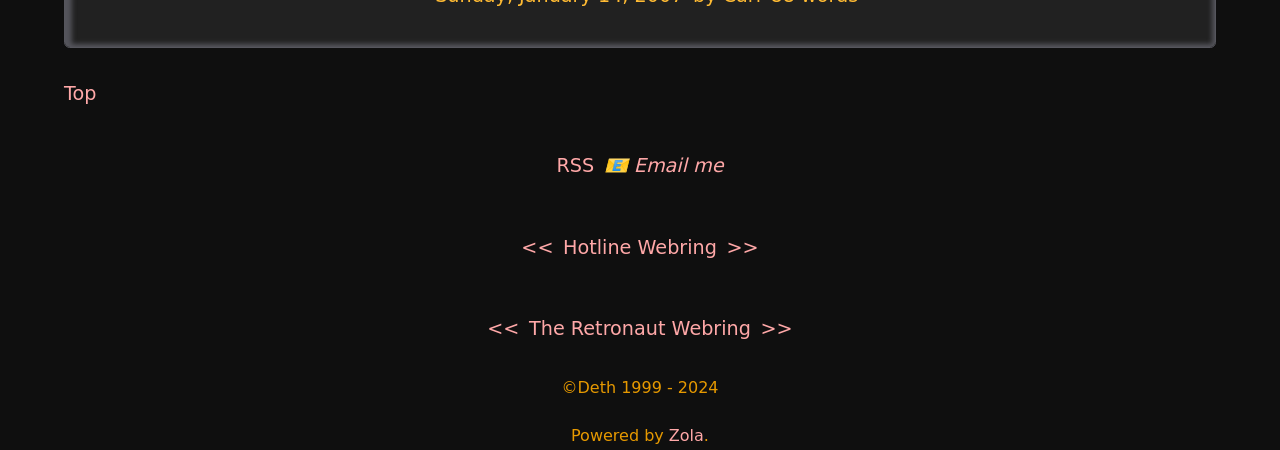Please provide a detailed answer to the question below by examining the image:
What is the copyright year range?

I found the copyright information at the bottom of the webpage, which states '©Deth 1999 - 2024'. This indicates that the content on this webpage is copyrighted from 1999 to 2024.